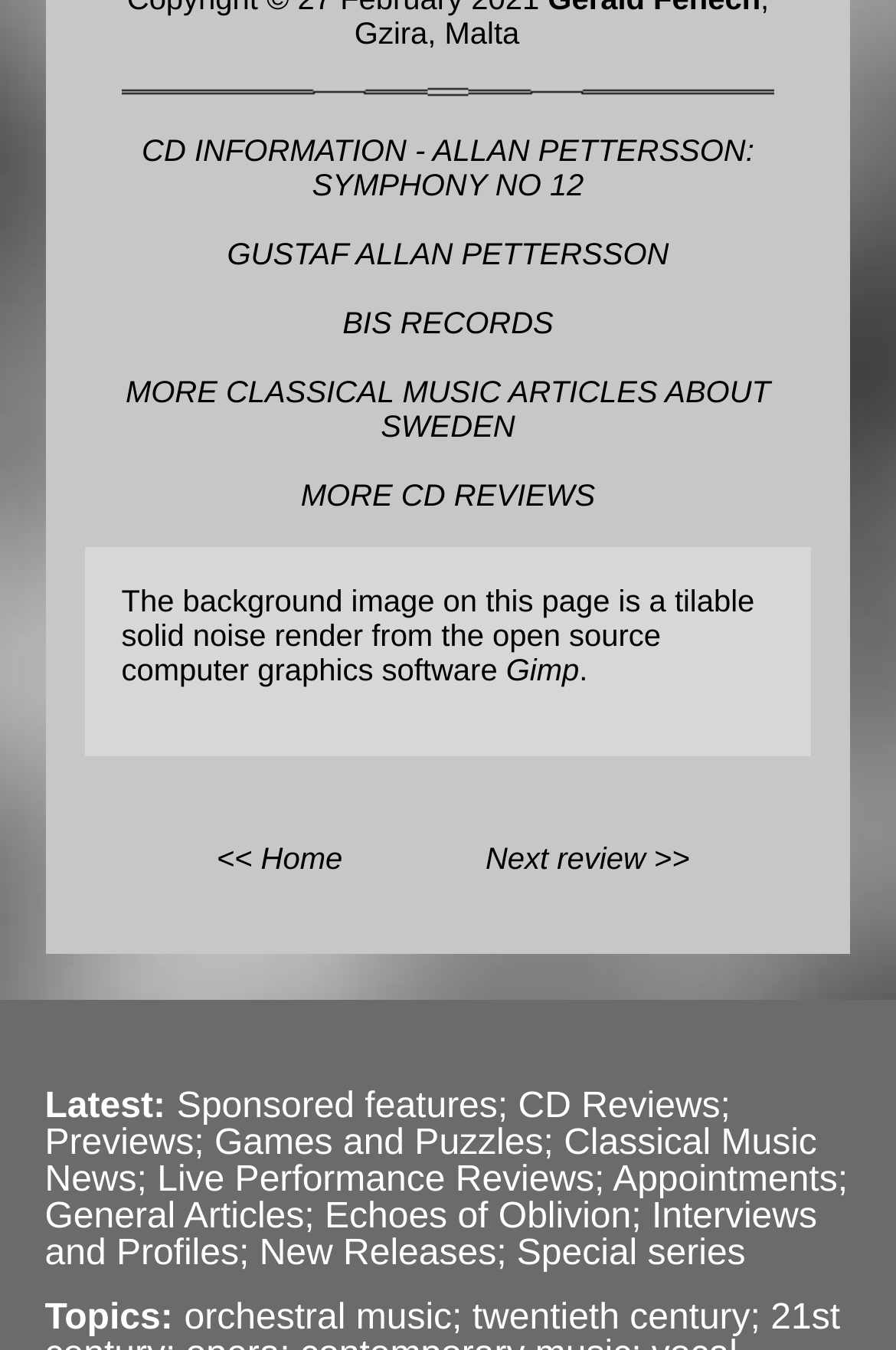Locate the UI element that matches the description << Home in the webpage screenshot. Return the bounding box coordinates in the format (top-left x, top-left y, bottom-right x, bottom-right y), with values ranging from 0 to 1.

[0.242, 0.622, 0.382, 0.648]